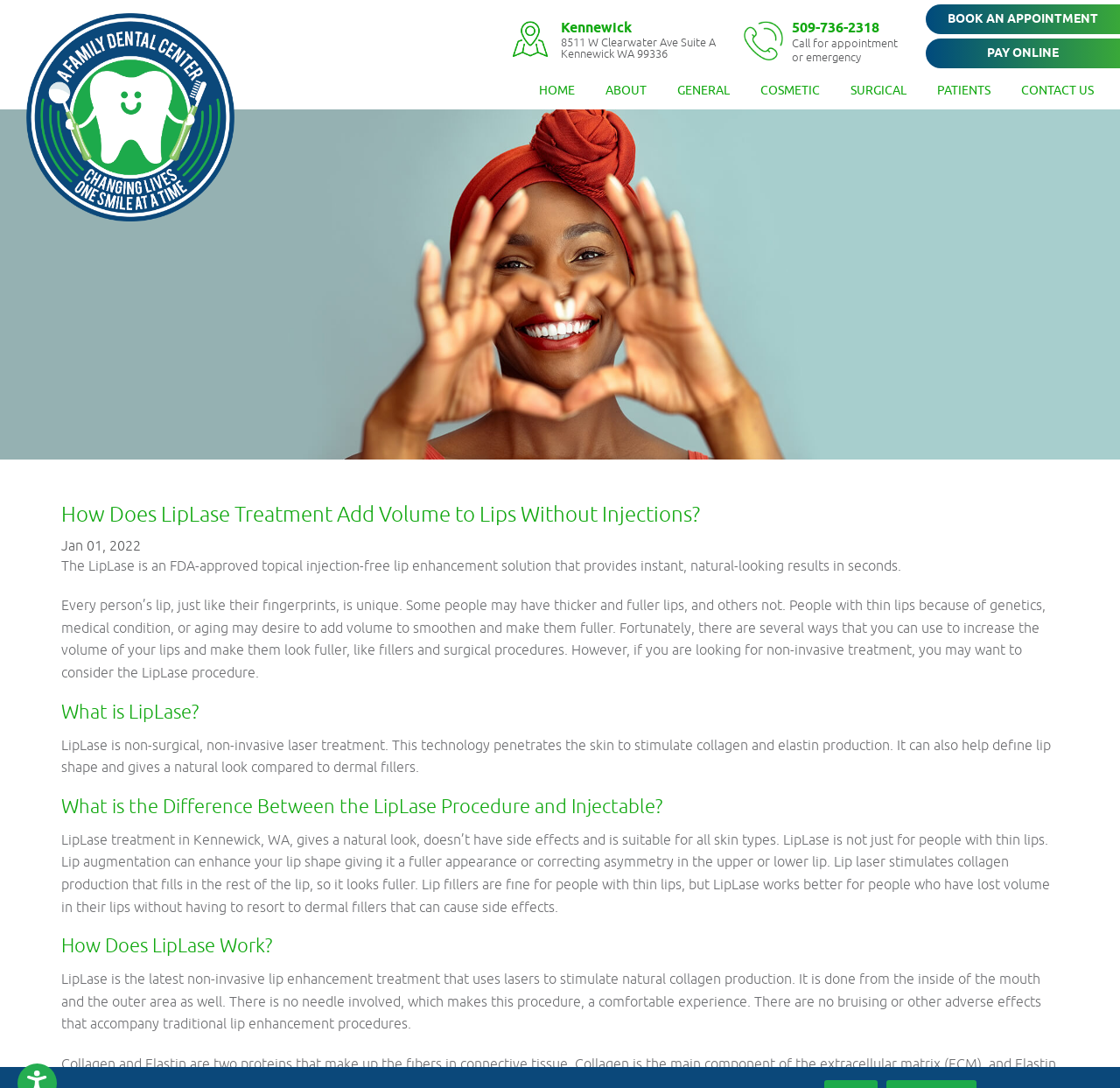Answer succinctly with a single word or phrase:
What is the name of the dental center?

A Family Dental Center